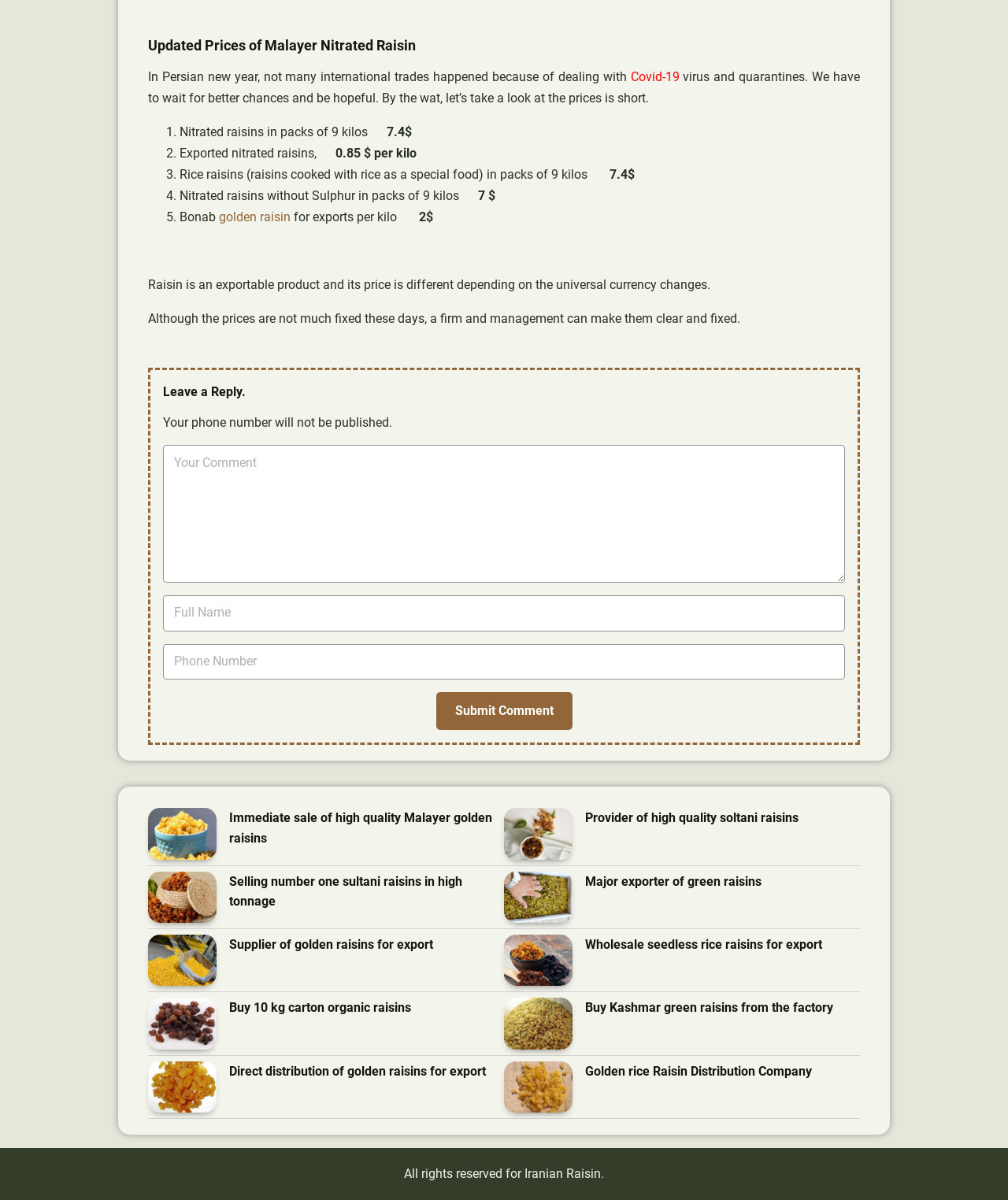Answer briefly with one word or phrase:
What is the purpose of the textbox labeled 'Your Comment'?

To leave a reply